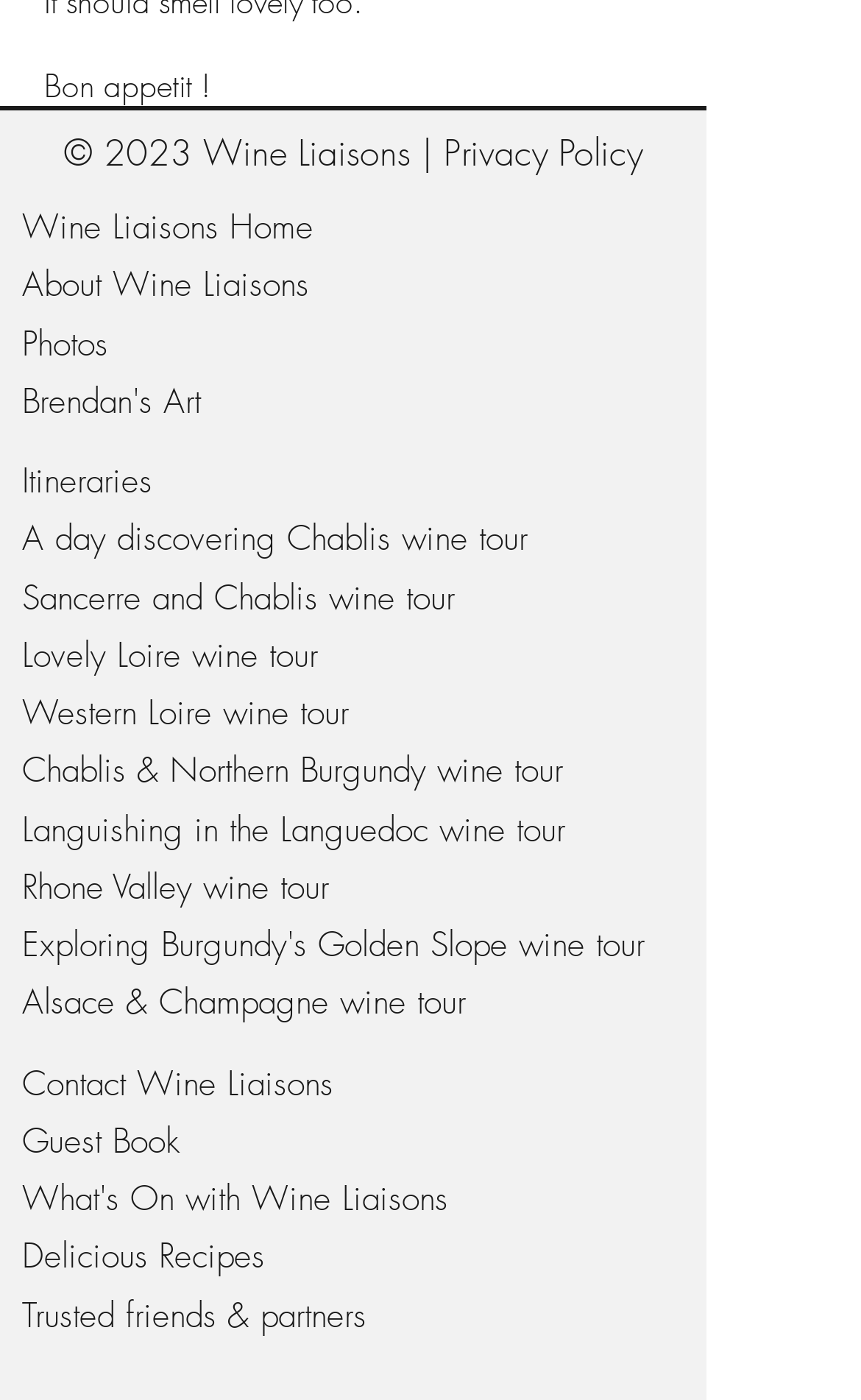Determine the bounding box coordinates of the UI element that matches the following description: "Photos". The coordinates should be four float numbers between 0 and 1 in the format [left, top, right, bottom].

[0.026, 0.231, 0.126, 0.258]